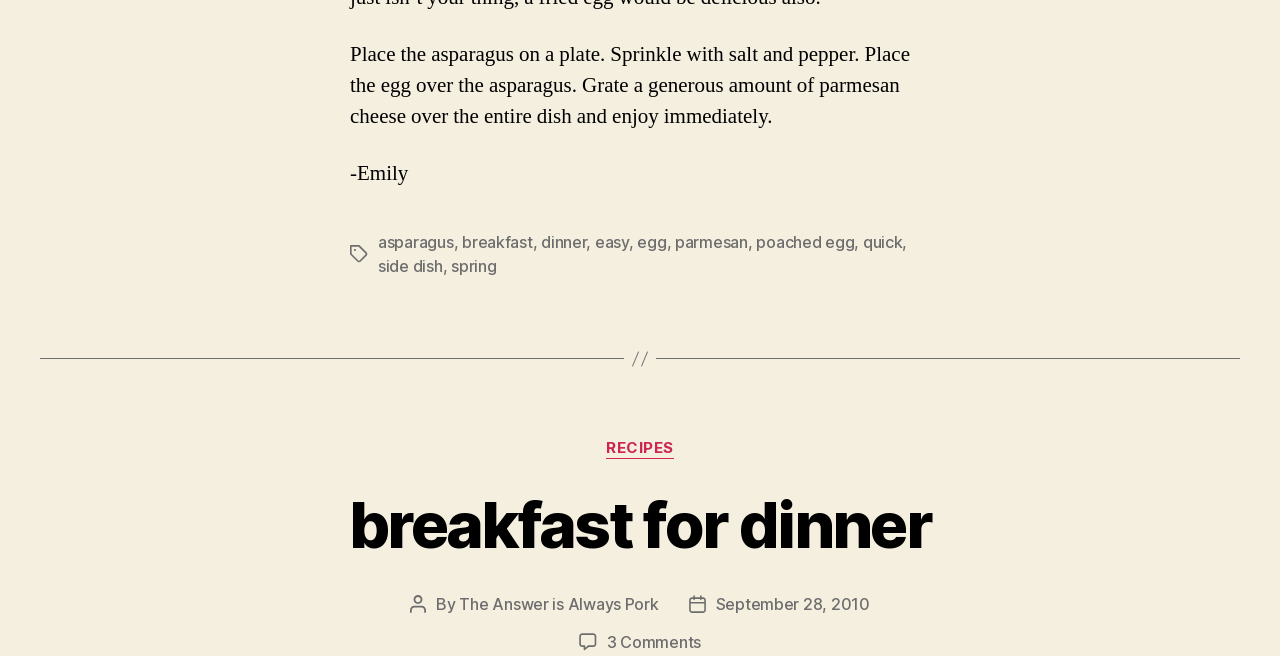Locate the bounding box of the user interface element based on this description: "asparagus".

[0.295, 0.354, 0.354, 0.384]